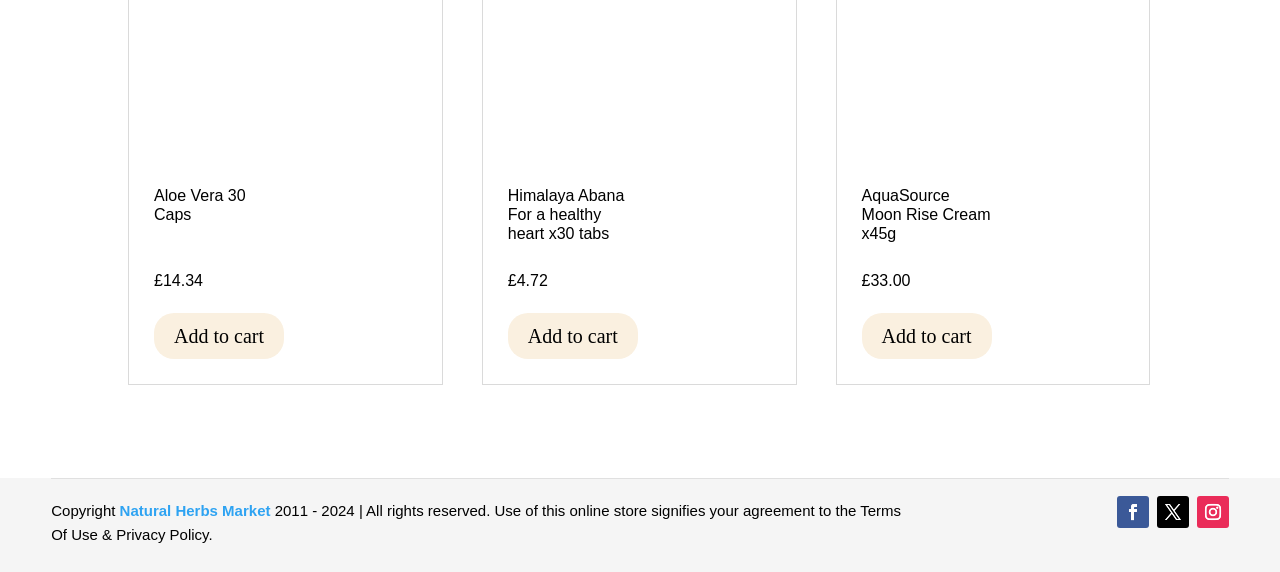Identify the bounding box coordinates for the UI element described by the following text: "(Opens in a new tab)". Provide the coordinates as four float numbers between 0 and 1, in the format [left, top, right, bottom].

None